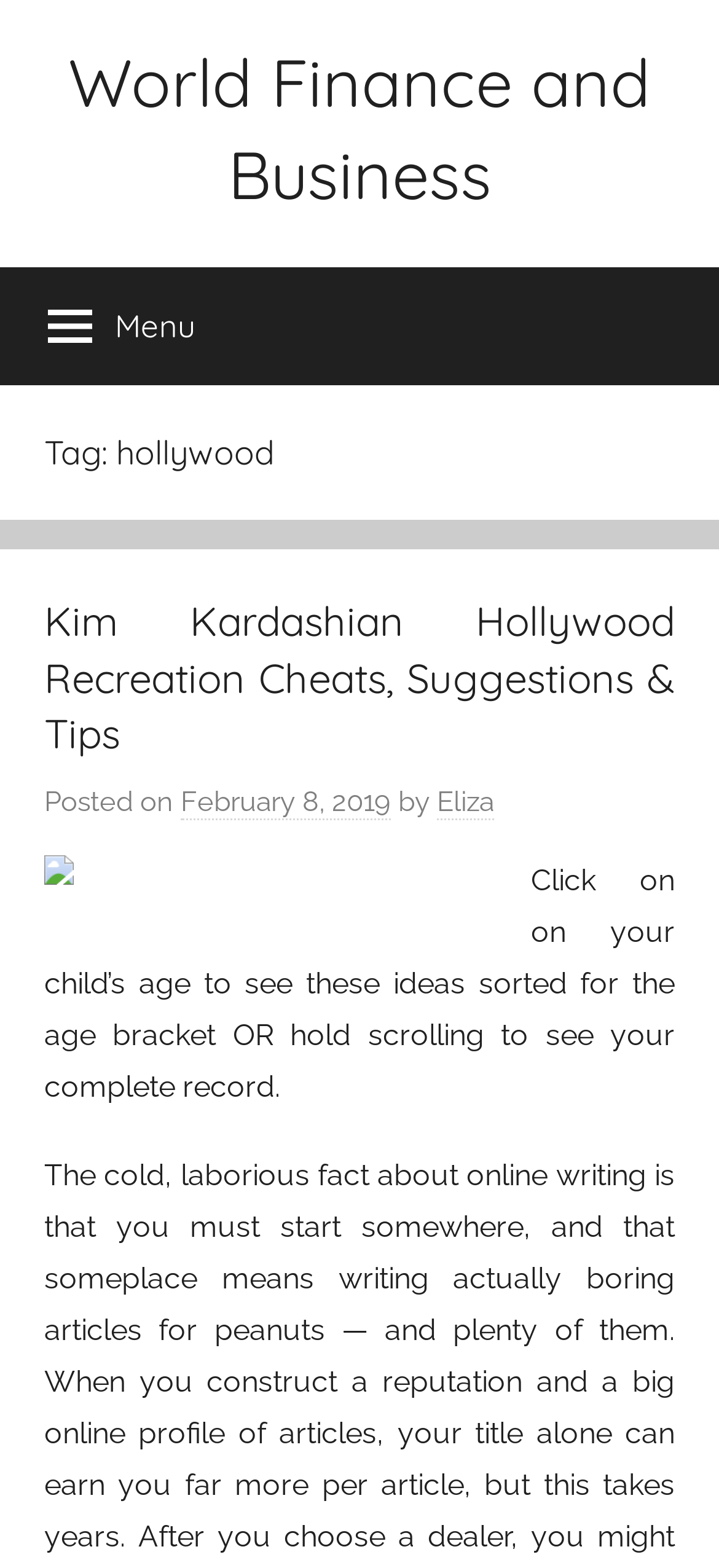Identify the bounding box for the described UI element: "Menu".

[0.0, 0.17, 0.338, 0.245]